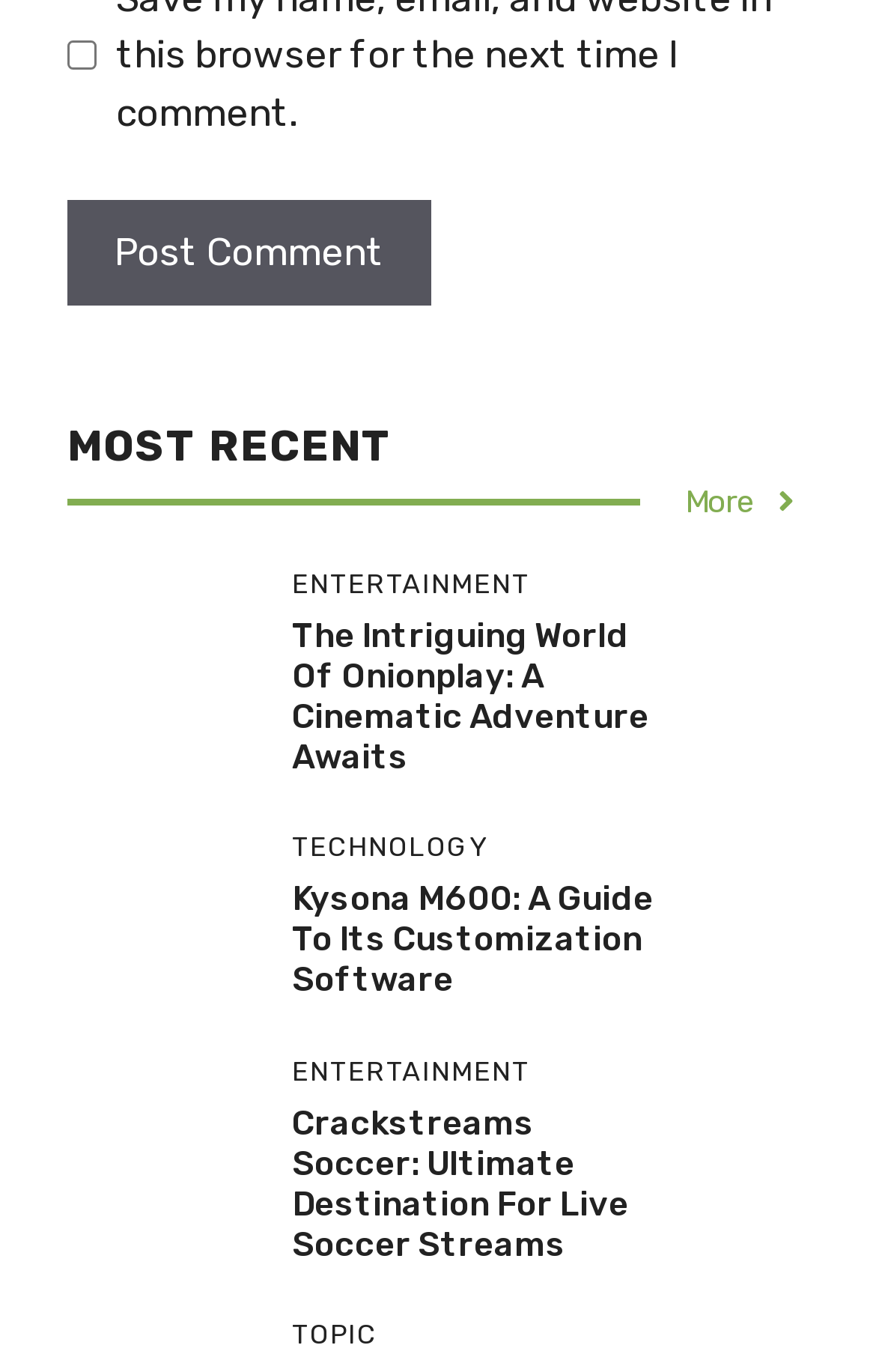Locate the bounding box coordinates of the element's region that should be clicked to carry out the following instruction: "Explore the Crackstreams Soccer website". The coordinates need to be four float numbers between 0 and 1, i.e., [left, top, right, bottom].

[0.333, 0.804, 0.718, 0.921]